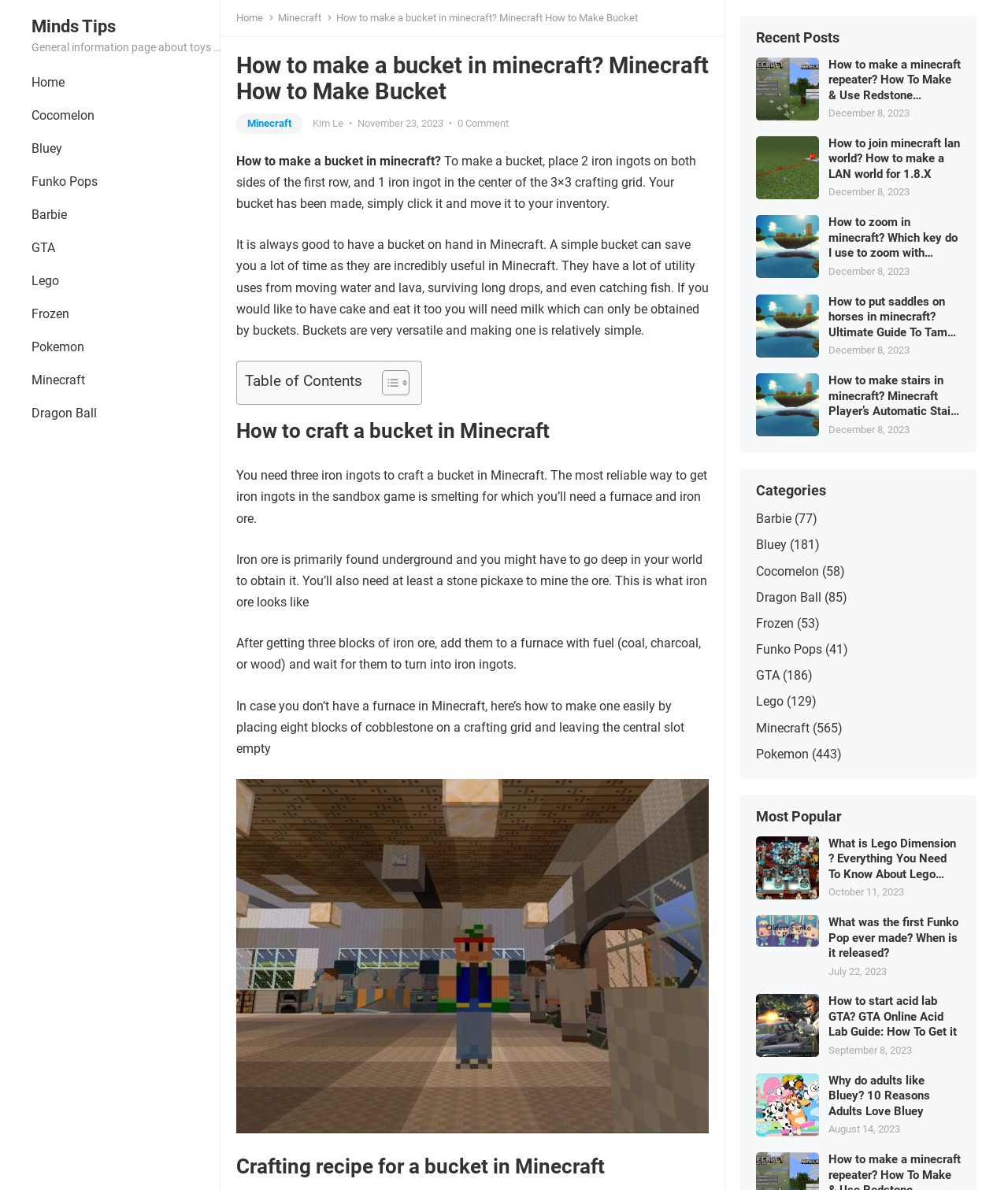Locate the UI element that matches the description Minecraft in the webpage screenshot. Return the bounding box coordinates in the format (top-left x, top-left y, bottom-right x, bottom-right y), with values ranging from 0 to 1.

[0.276, 0.01, 0.33, 0.02]